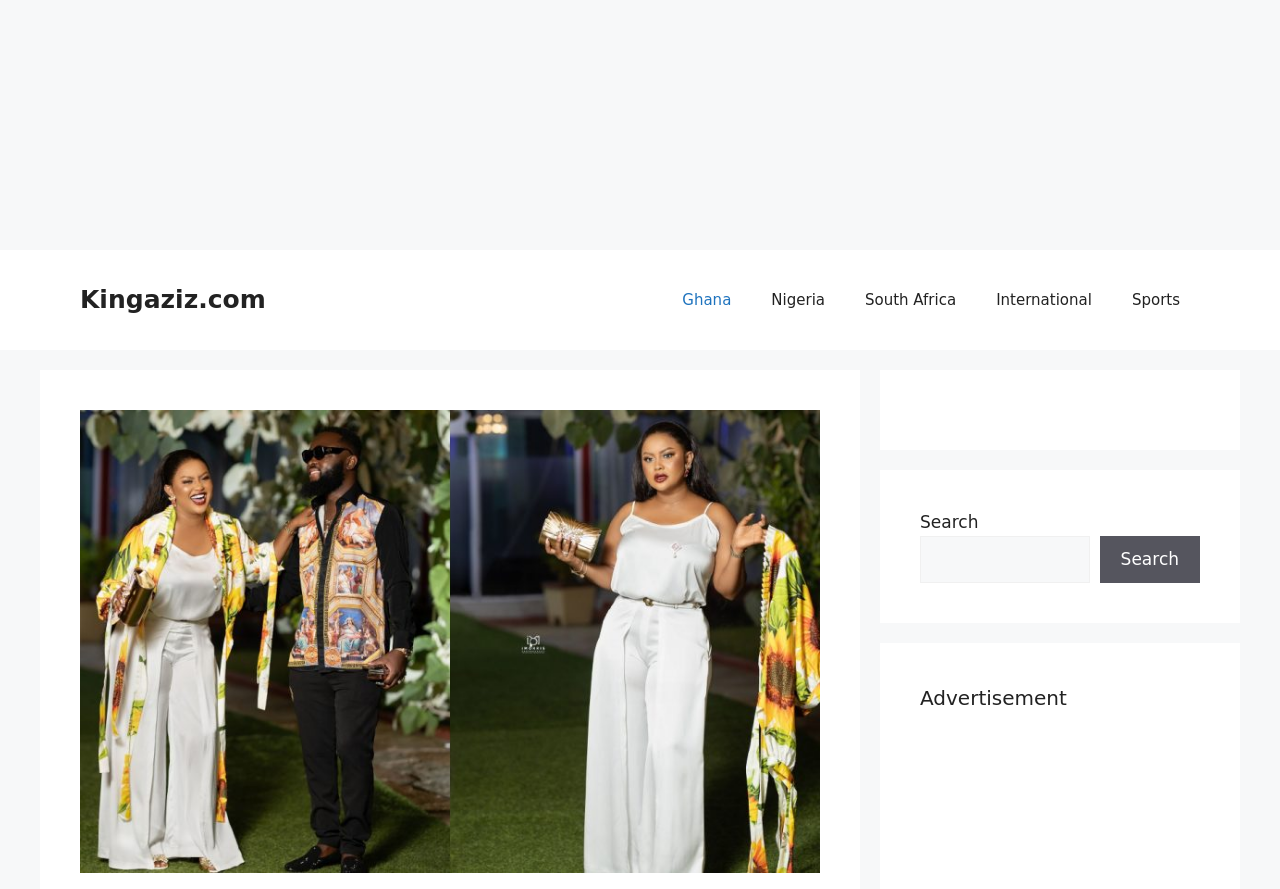What is the name of the celebrity couple? Based on the image, give a response in one word or a short phrase.

Nana Ama Mcbrown and Maxwell Mensah